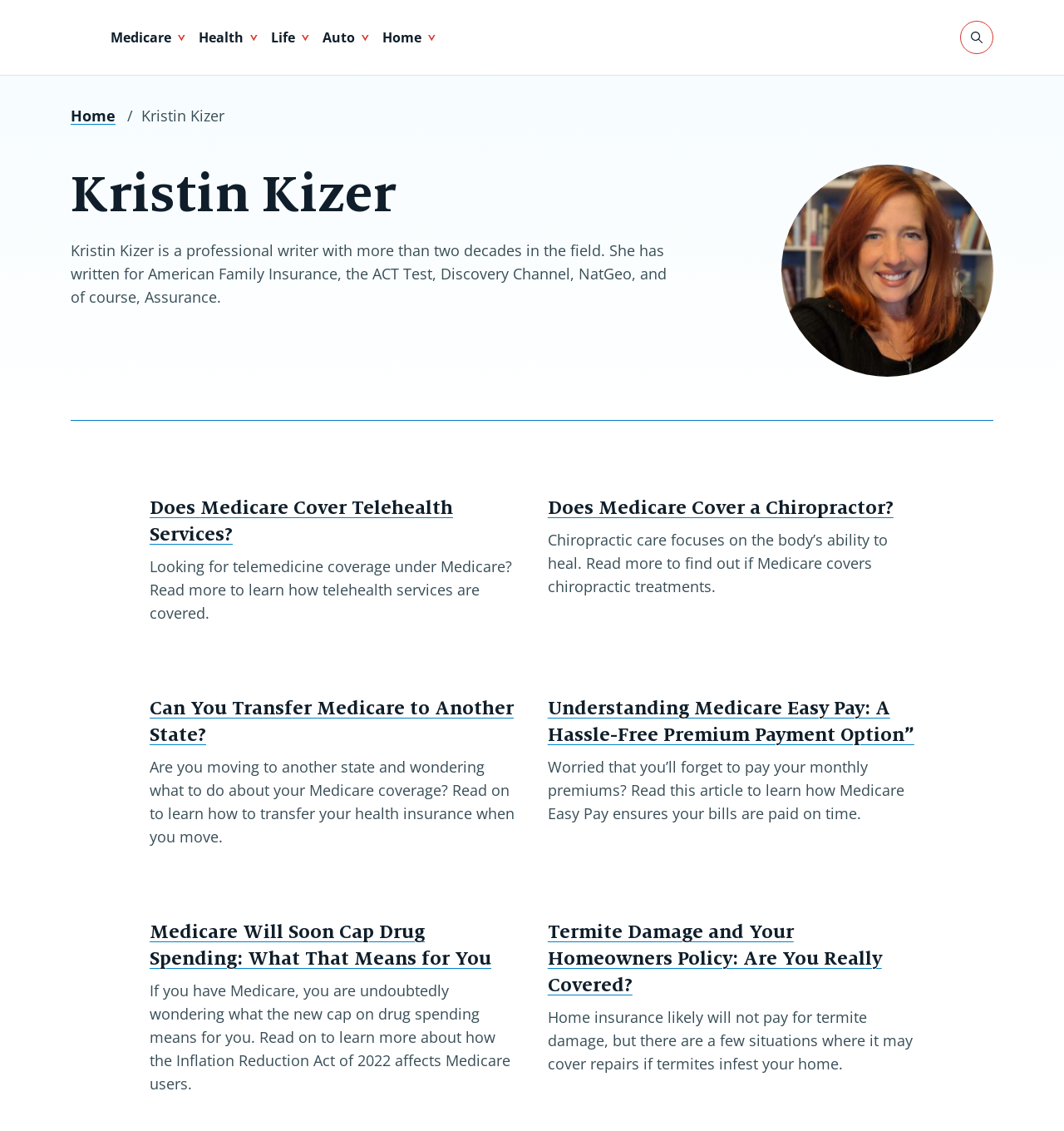Find the bounding box coordinates for the area that should be clicked to accomplish the instruction: "Learn about Understanding Medicare Easy Pay".

[0.515, 0.618, 0.859, 0.659]